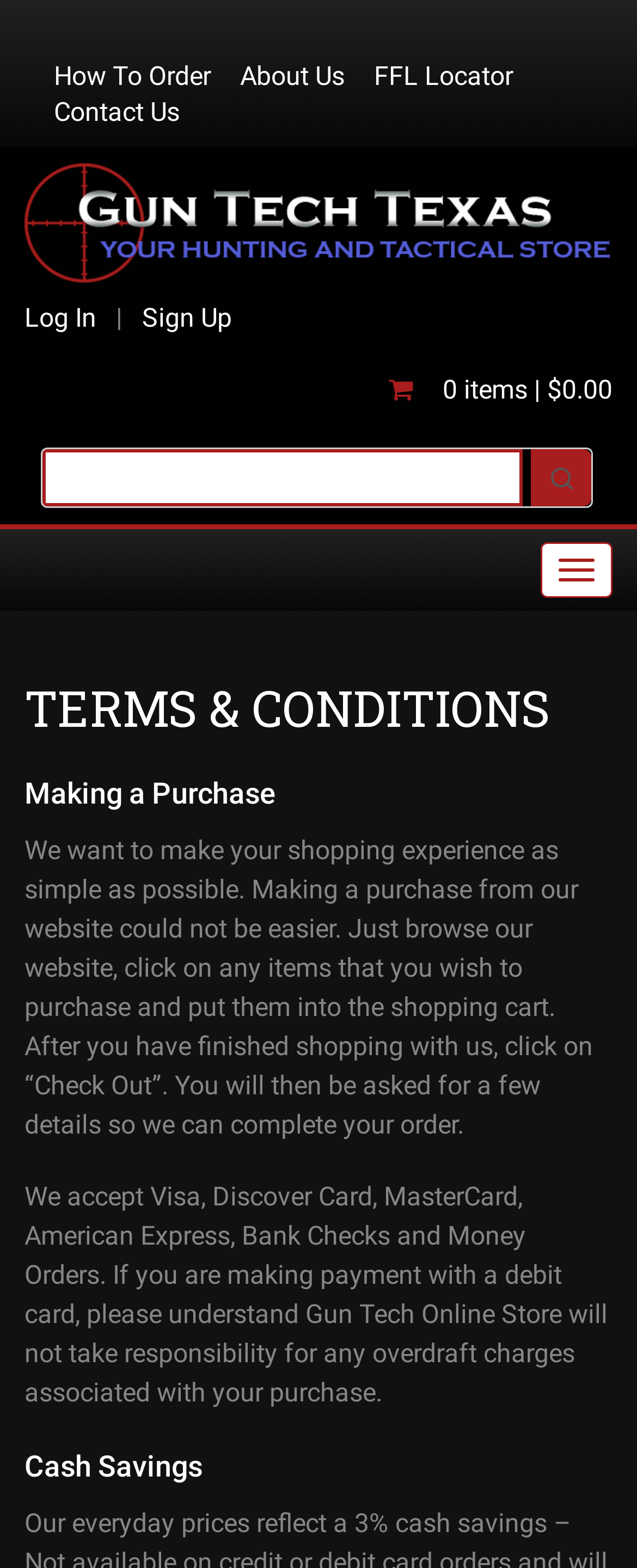Please provide the bounding box coordinates for the element that needs to be clicked to perform the instruction: "Click on the 'FFL Locator' link". The coordinates must consist of four float numbers between 0 and 1, formatted as [left, top, right, bottom].

[0.587, 0.039, 0.805, 0.058]